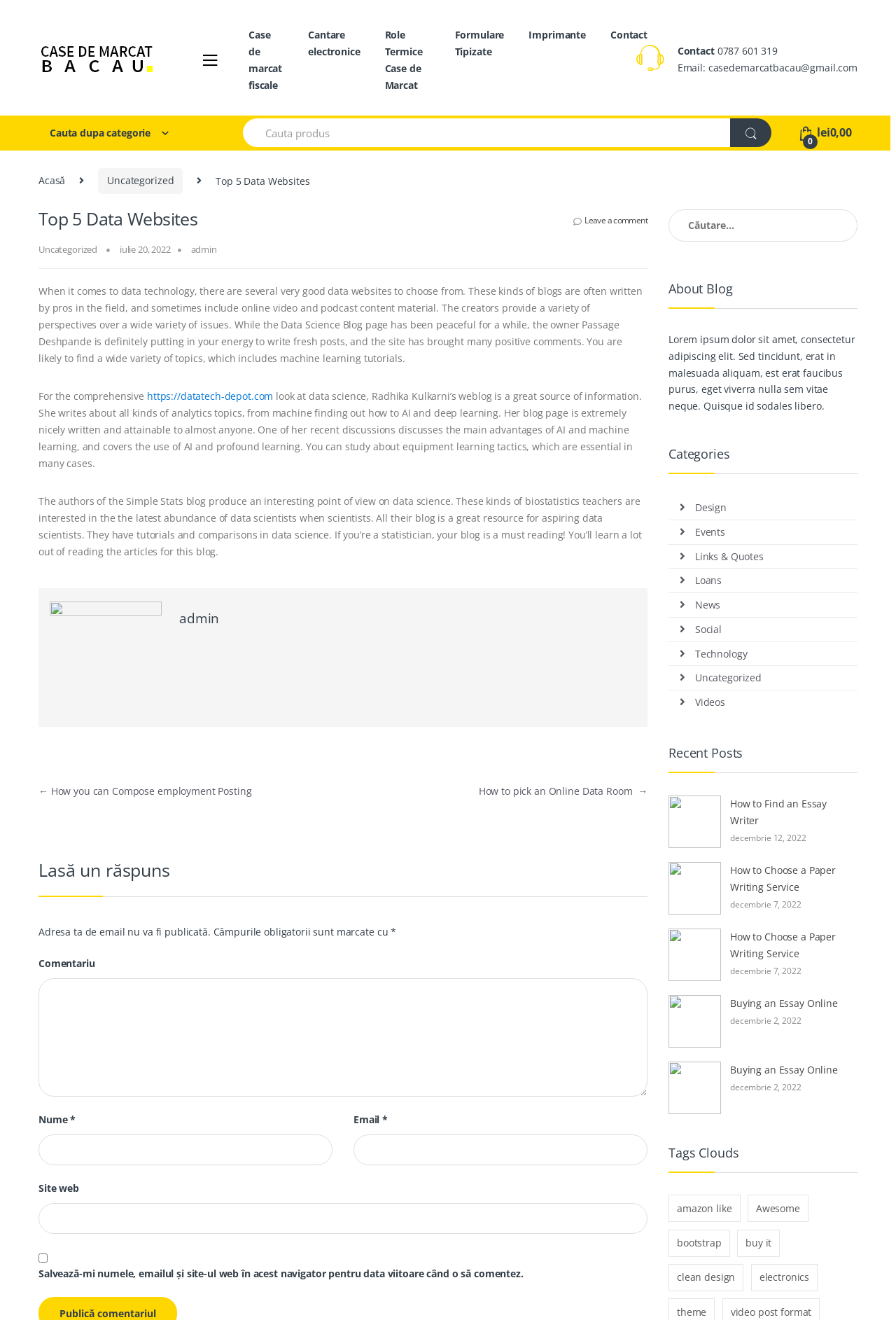Determine the bounding box coordinates of the target area to click to execute the following instruction: "Contact the website."

[0.681, 0.014, 0.723, 0.039]